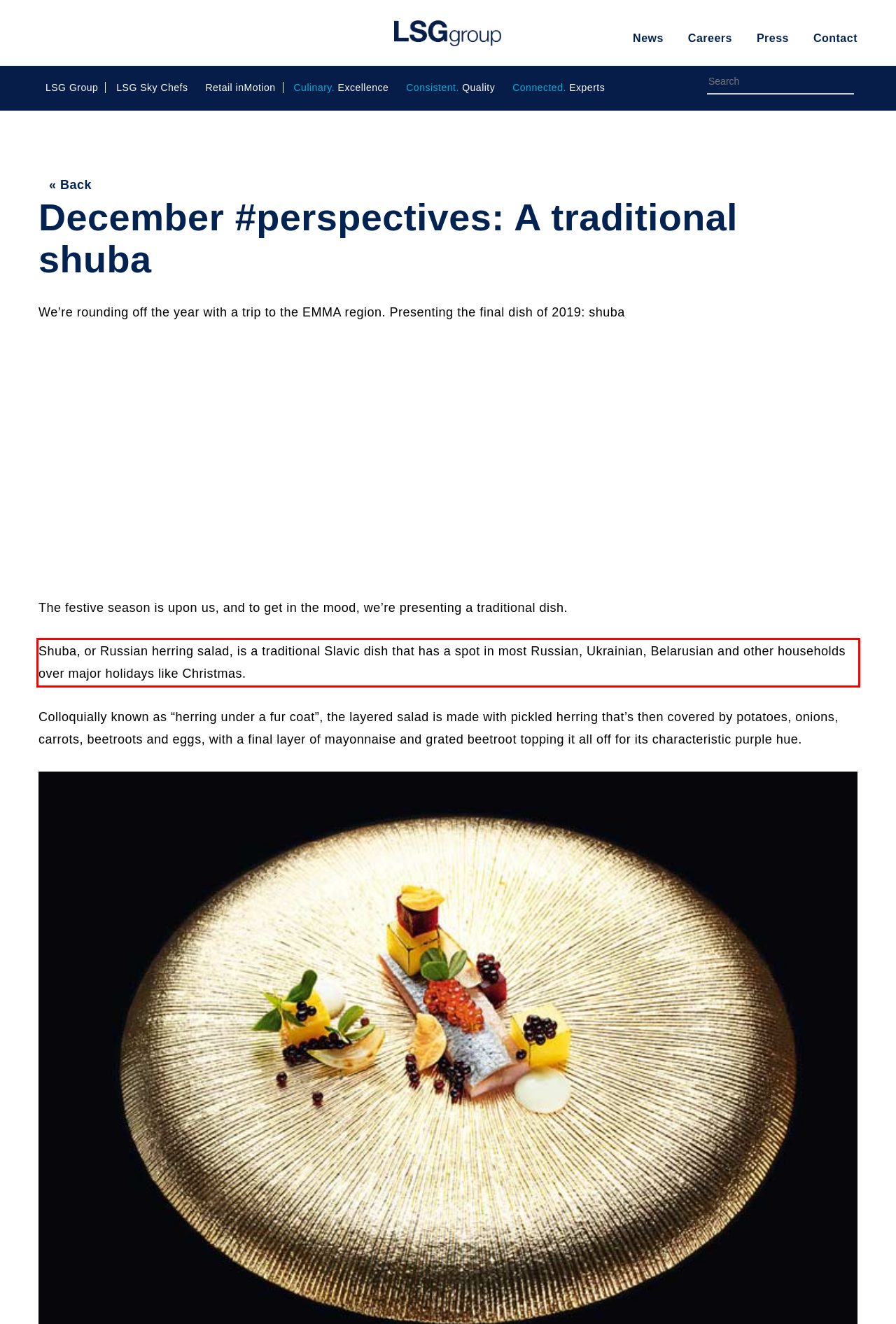In the given screenshot, locate the red bounding box and extract the text content from within it.

Shuba, or Russian herring salad, is a traditional Slavic dish that has a spot in most Russian, Ukrainian, Belarusian and other households over major holidays like Christmas.